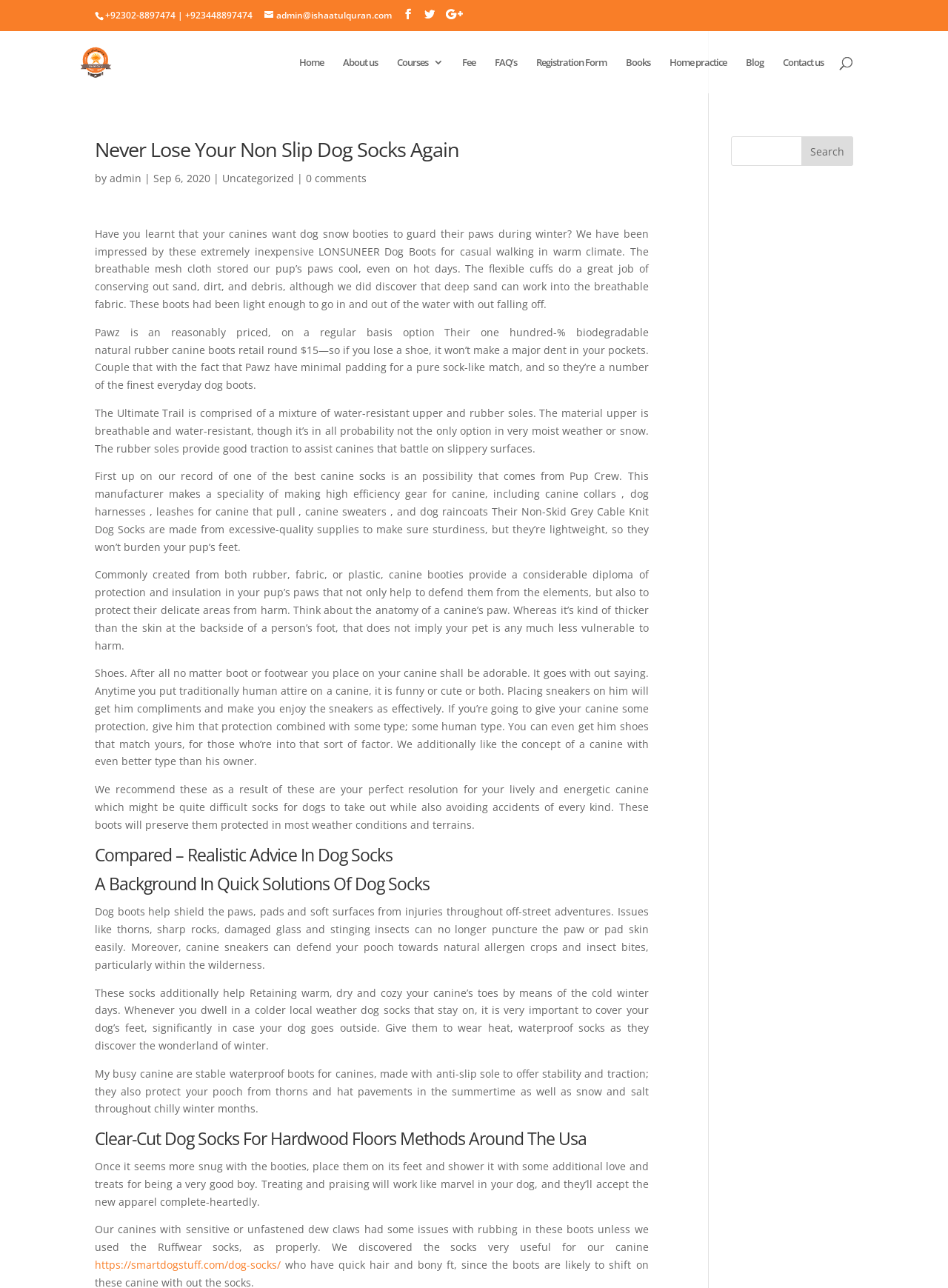From the details in the image, provide a thorough response to the question: How many links are there in the main navigation menu?

The main navigation menu is located below the search bar and has 9 links: 'Home', 'About us', 'Courses 3', 'Fee', 'FAQ’s', 'Registration Form', 'Books', 'Home practice', and 'Blog'.